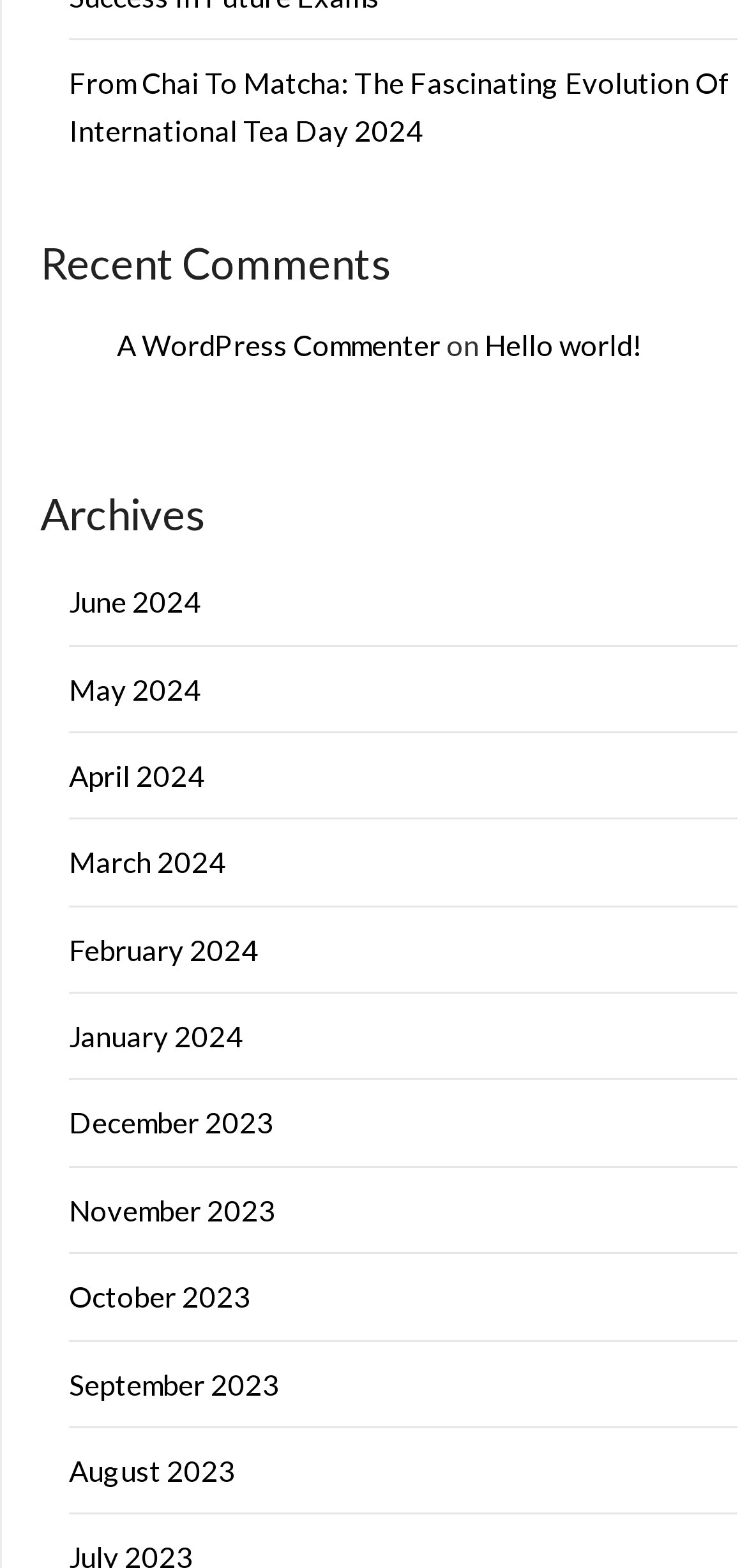What is the title of the first article?
From the image, provide a succinct answer in one word or a short phrase.

From Chai To Matcha